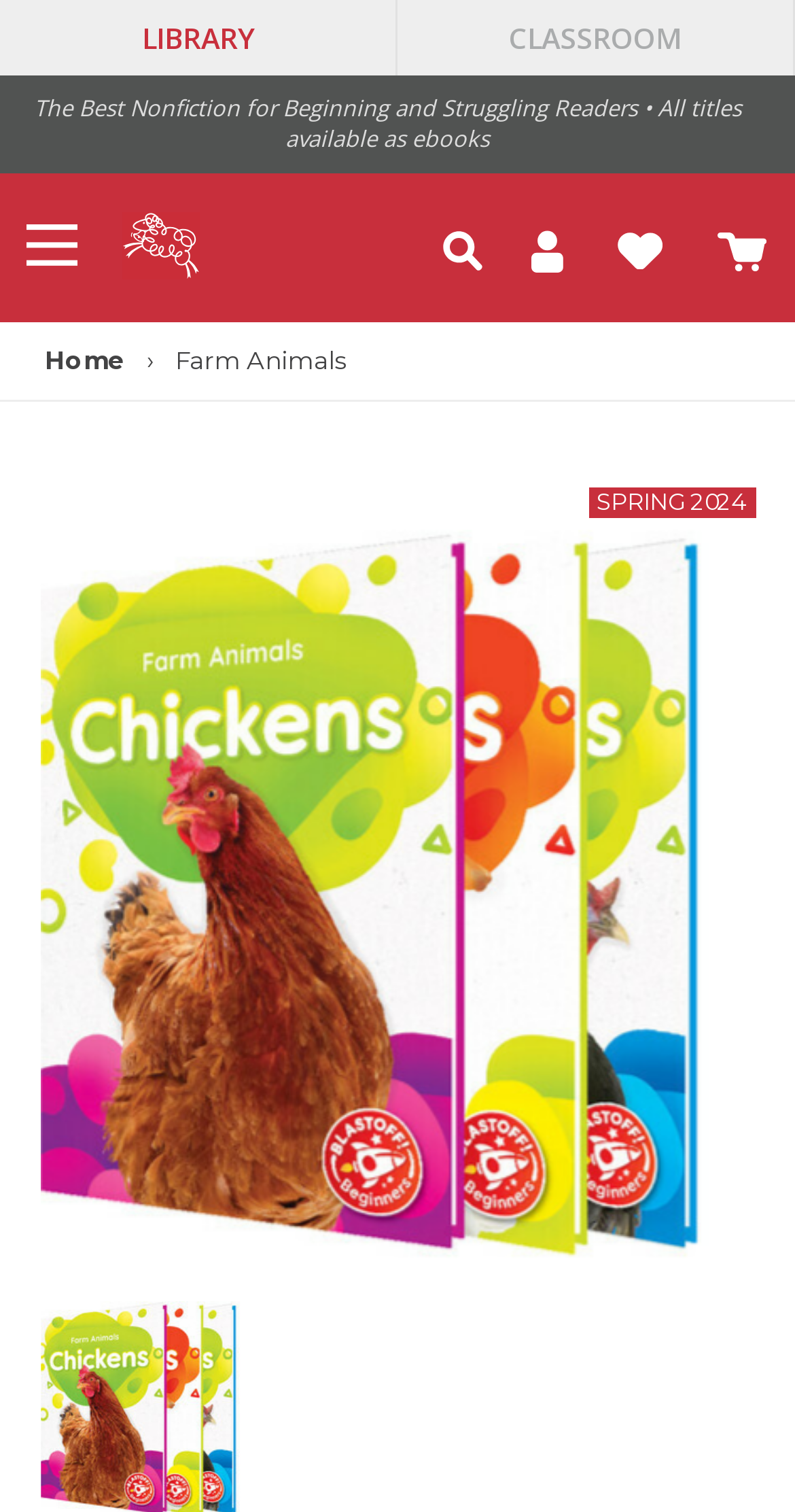Determine the coordinates of the bounding box that should be clicked to complete the instruction: "Go to classroom". The coordinates should be represented by four float numbers between 0 and 1: [left, top, right, bottom].

[0.64, 0.011, 0.858, 0.039]